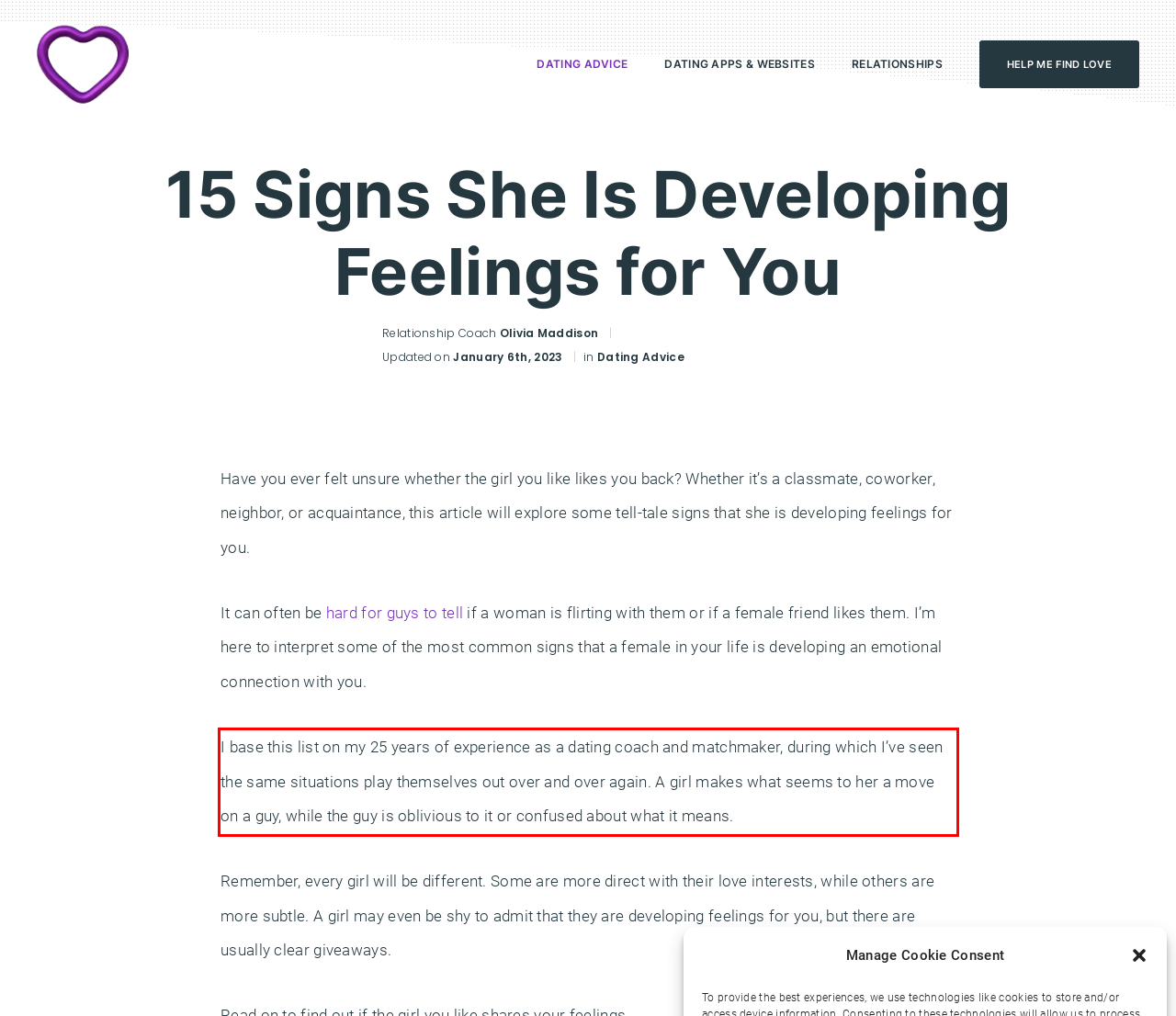View the screenshot of the webpage and identify the UI element surrounded by a red bounding box. Extract the text contained within this red bounding box.

I base this list on my 25 years of experience as a dating coach and matchmaker, during which I’ve seen the same situations play themselves out over and over again. A girl makes what seems to her a move on a guy, while the guy is oblivious to it or confused about what it means.